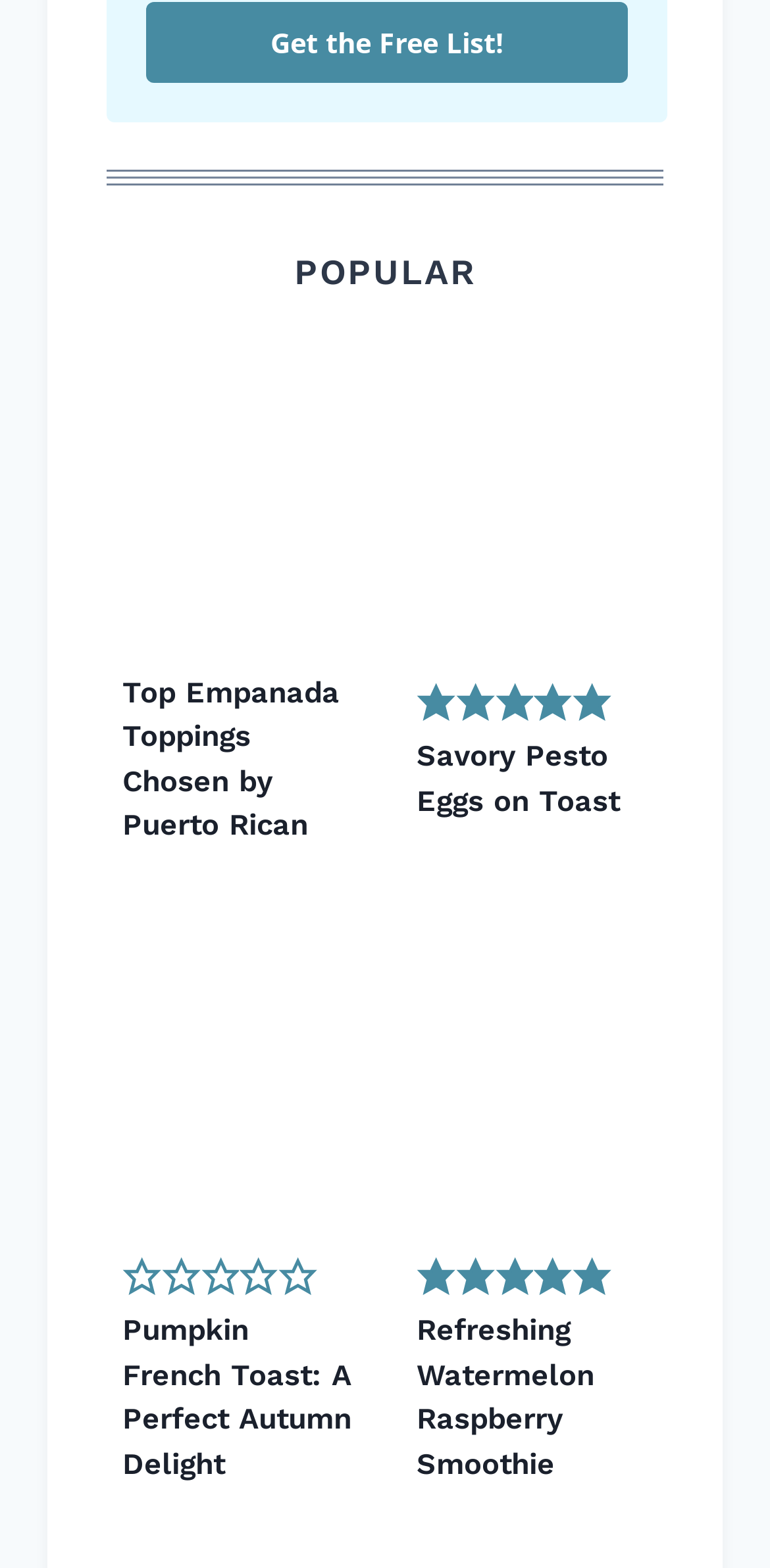Can you find the bounding box coordinates for the element that needs to be clicked to execute this instruction: "View Pumpkin French Toast recipe"? The coordinates should be given as four float numbers between 0 and 1, i.e., [left, top, right, bottom].

[0.138, 0.594, 0.479, 0.761]